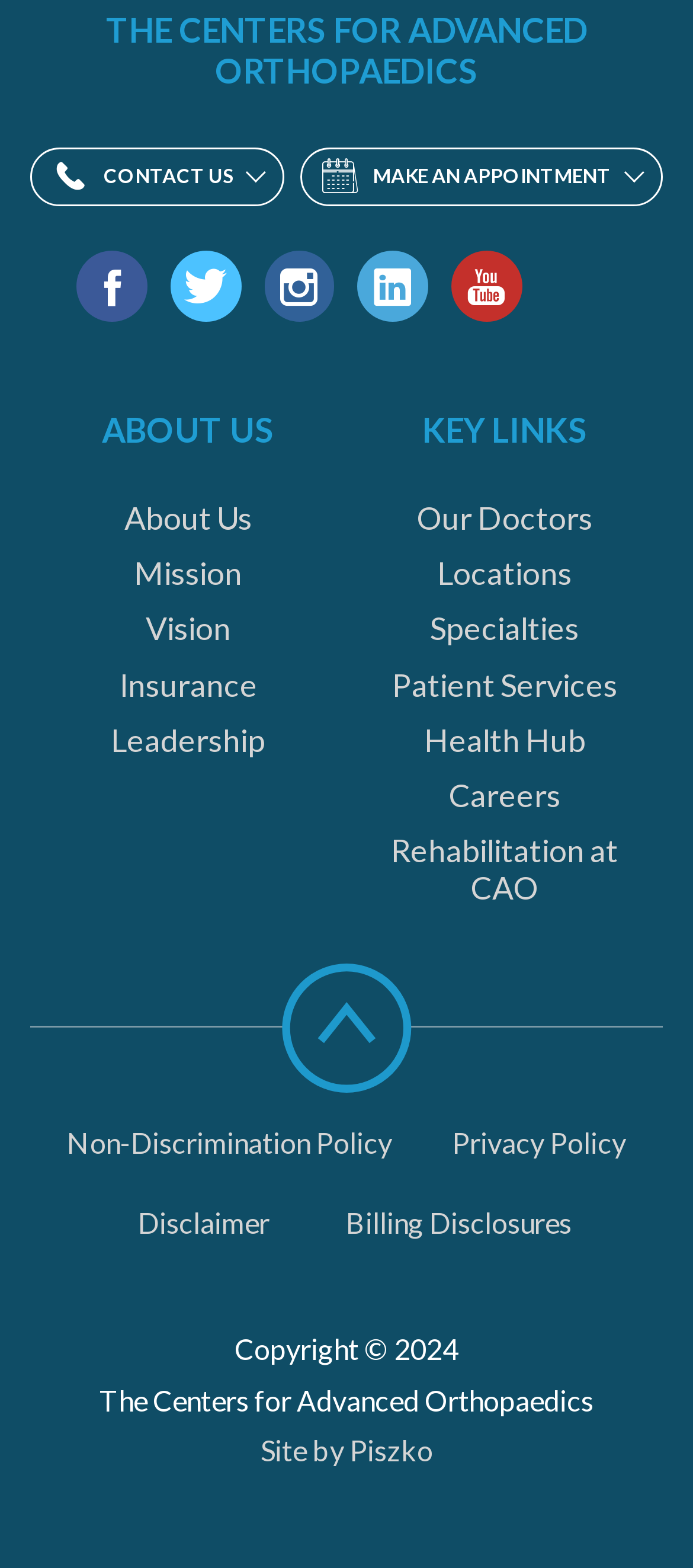Please identify the bounding box coordinates of the element that needs to be clicked to perform the following instruction: "Contact us".

[0.043, 0.094, 0.411, 0.132]